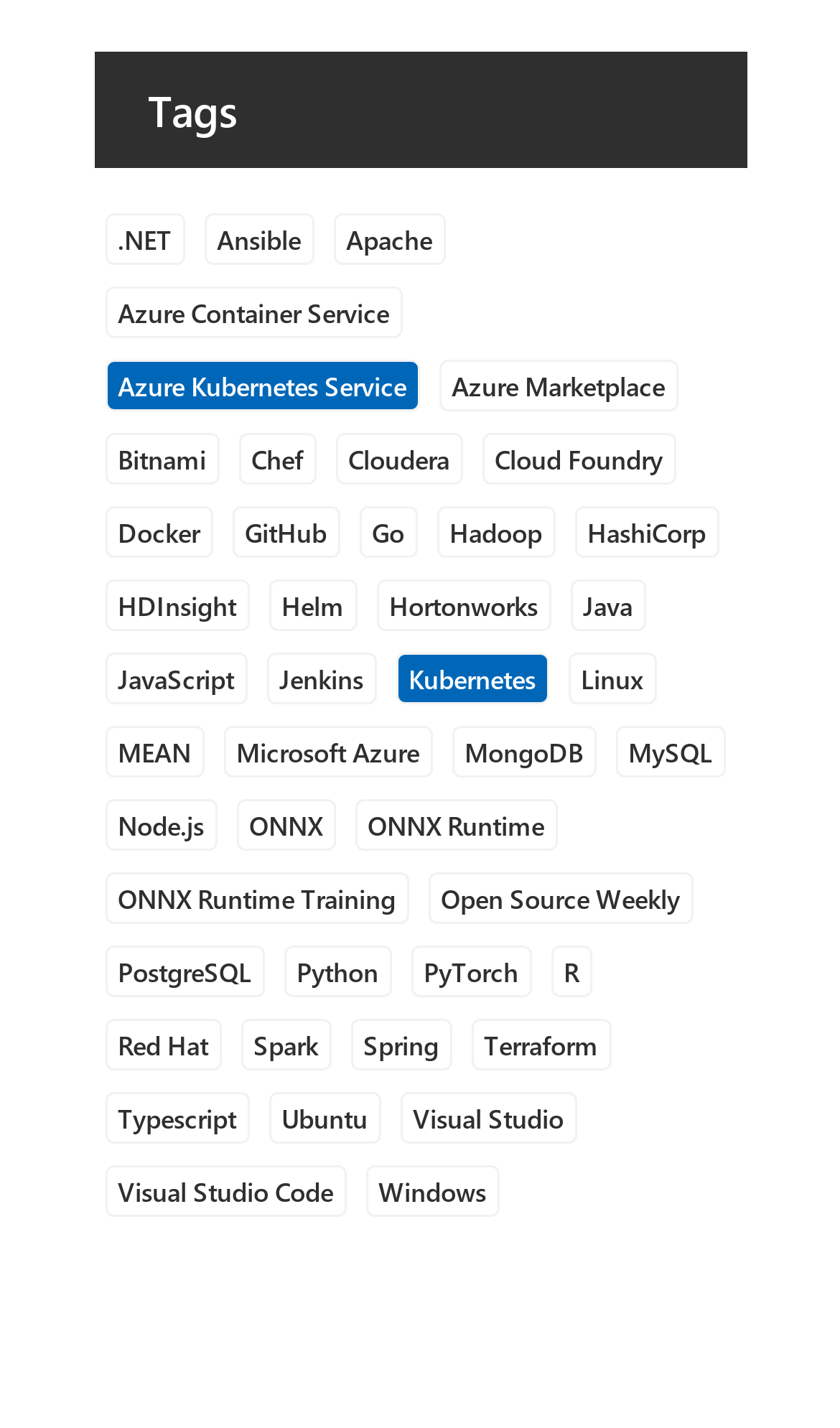How many tags have more than 10 items?
Answer the question based on the image using a single word or a brief phrase.

23